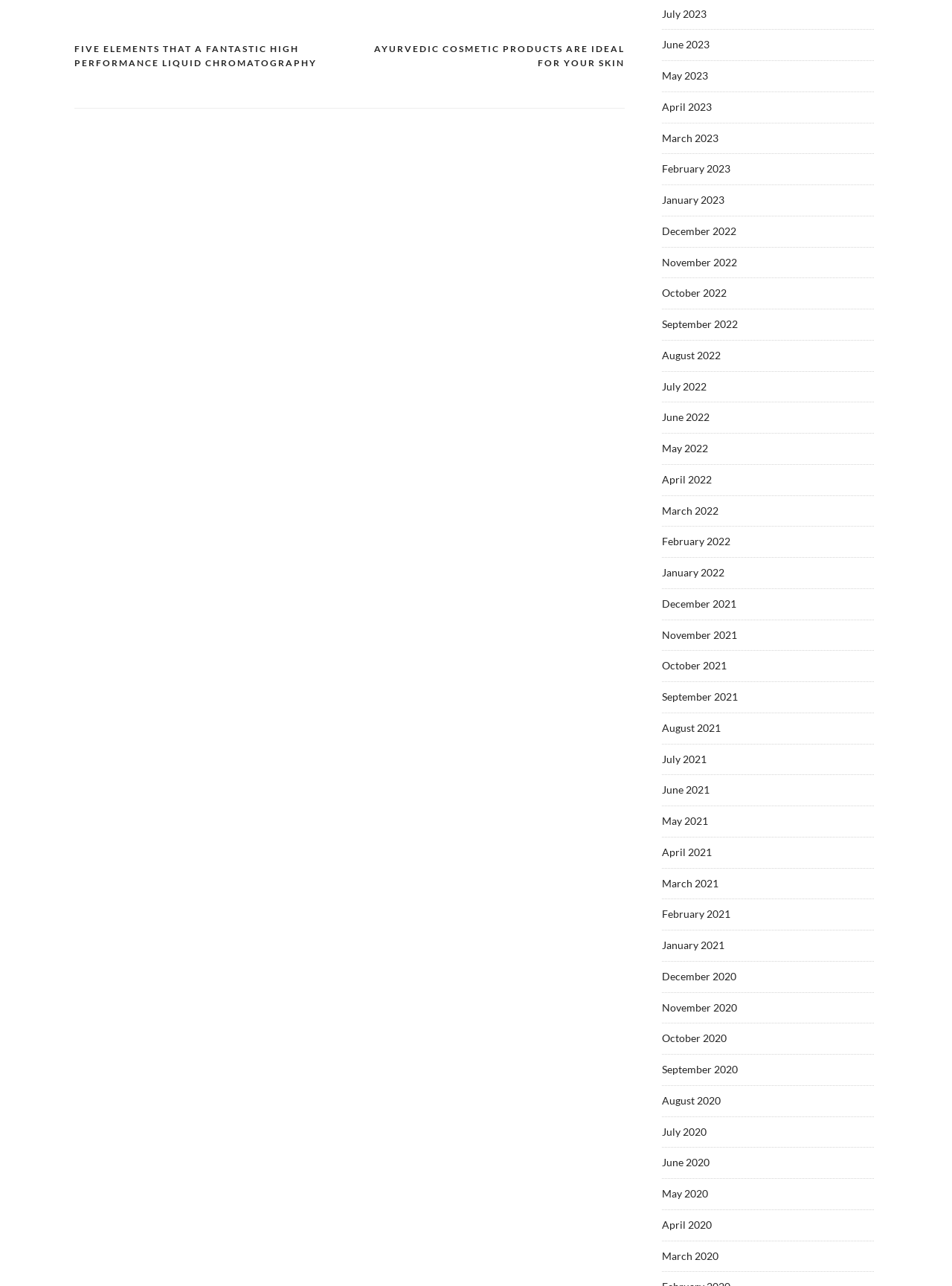Refer to the screenshot and give an in-depth answer to this question: What is the title of the first post?

The first post is titled 'AYURVEDIC COSMETIC PRODUCTS ARE IDEAL FOR YOUR SKIN', as indicated by the link text.